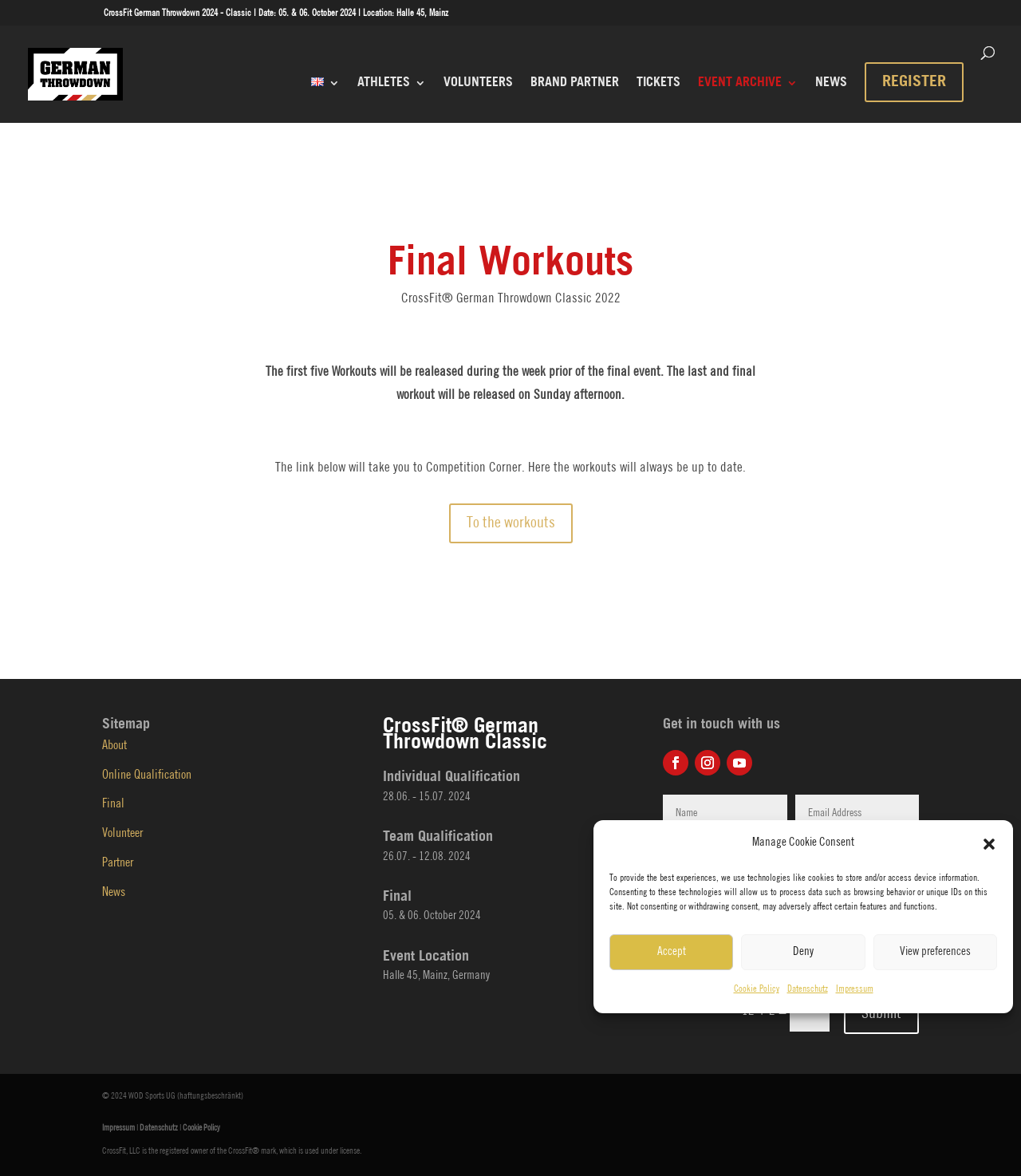Please specify the coordinates of the bounding box for the element that should be clicked to carry out this instruction: "View the 'Final Workouts'". The coordinates must be four float numbers between 0 and 1, formatted as [left, top, right, bottom].

[0.247, 0.211, 0.753, 0.245]